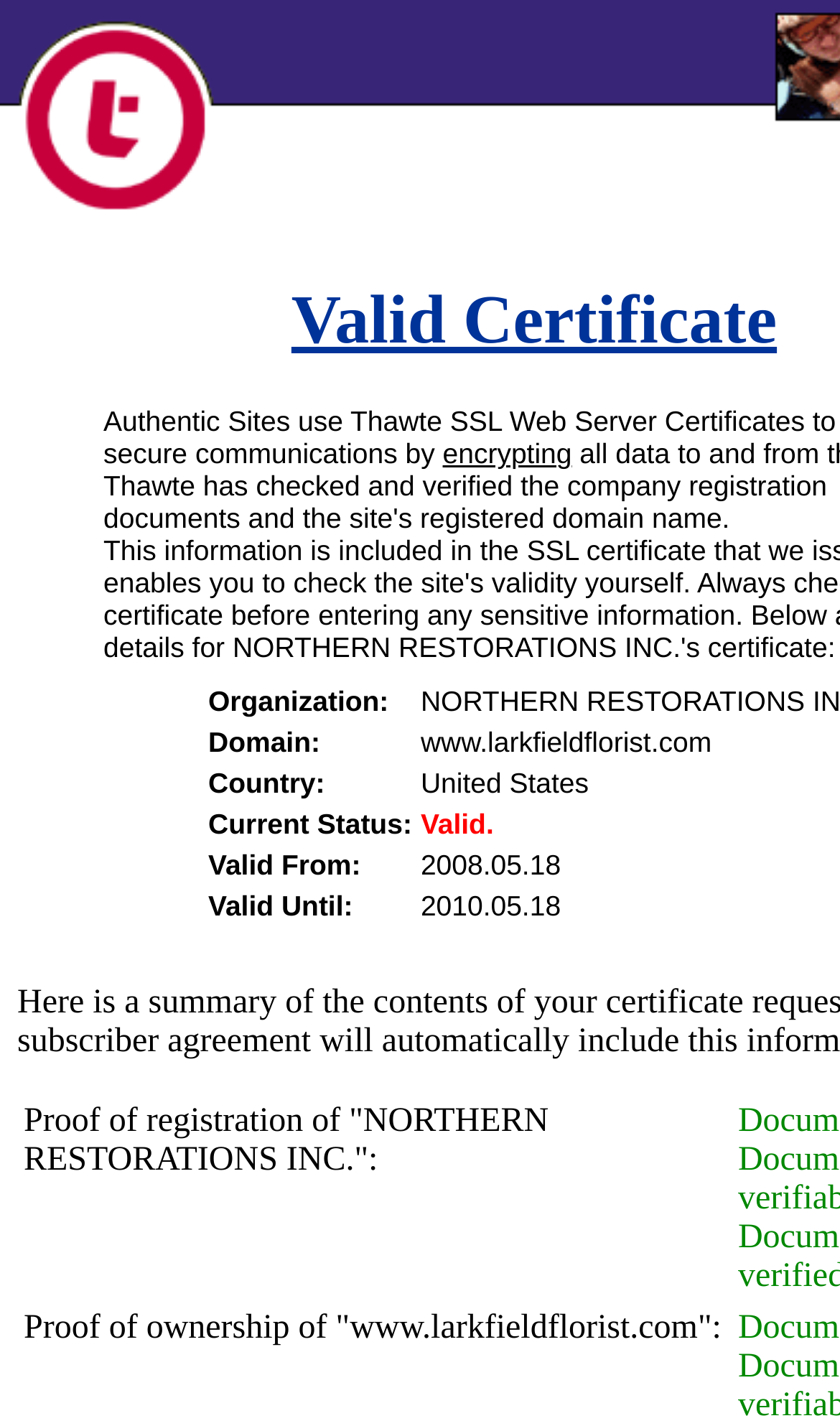Using the information in the image, give a detailed answer to the following question: What is the organization's name?

I found the organization's name by looking at the text in the LayoutTableCell element with the label 'Organization:', which is 'NORTHERN RESTORATIONS INC.'.